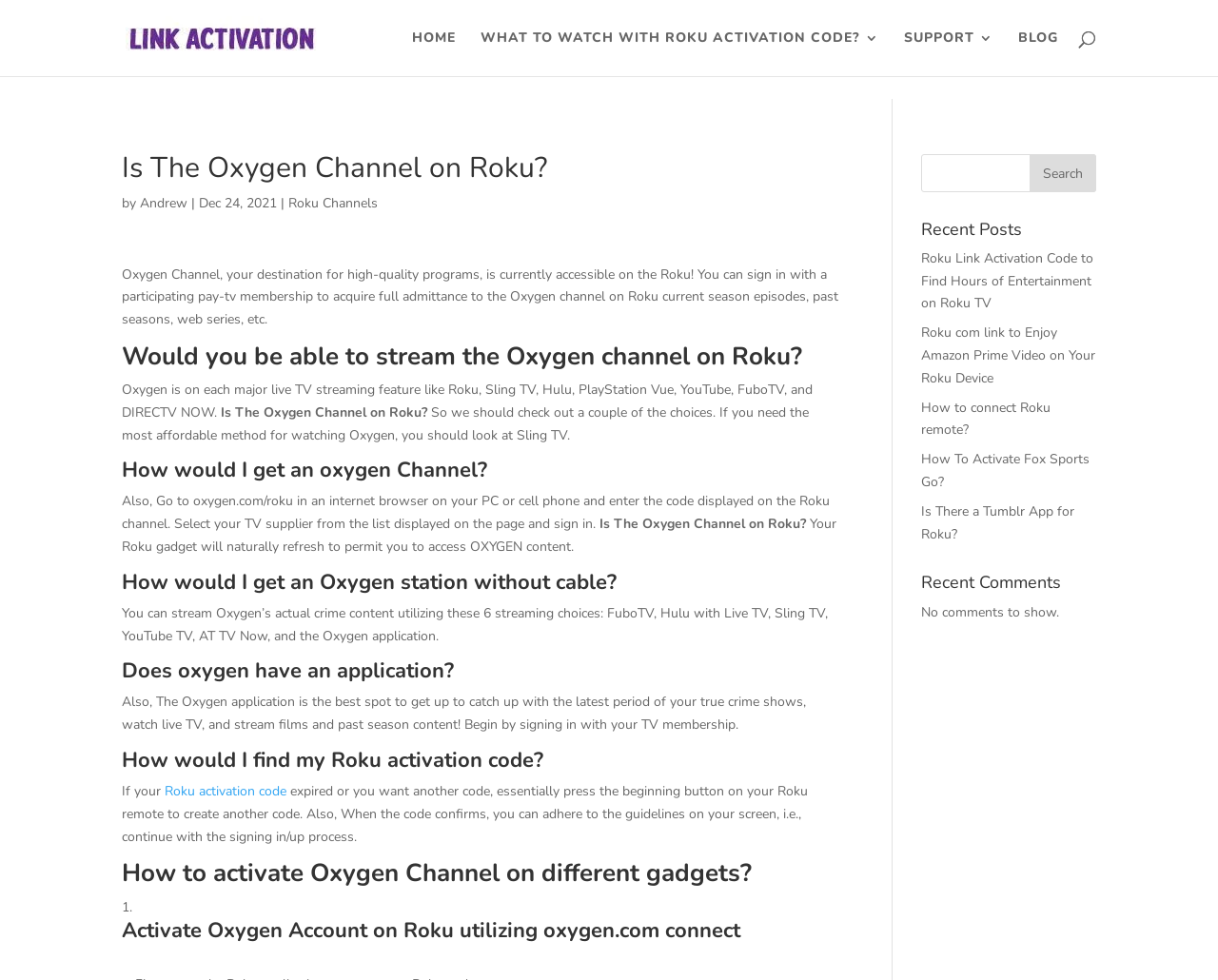Please identify the bounding box coordinates of the area that needs to be clicked to fulfill the following instruction: "Search for something."

[0.756, 0.157, 0.9, 0.196]